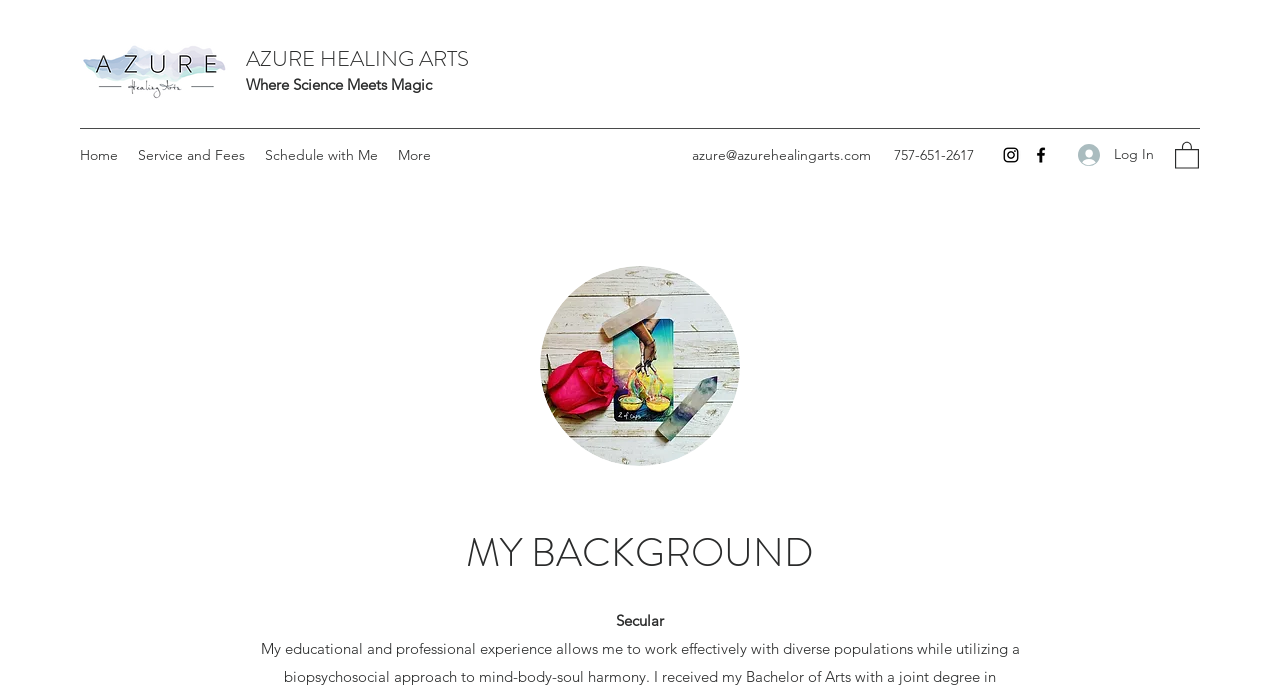Pinpoint the bounding box coordinates of the element that must be clicked to accomplish the following instruction: "Click the azure@azurehealingarts.com email link". The coordinates should be in the format of four float numbers between 0 and 1, i.e., [left, top, right, bottom].

[0.541, 0.212, 0.68, 0.238]